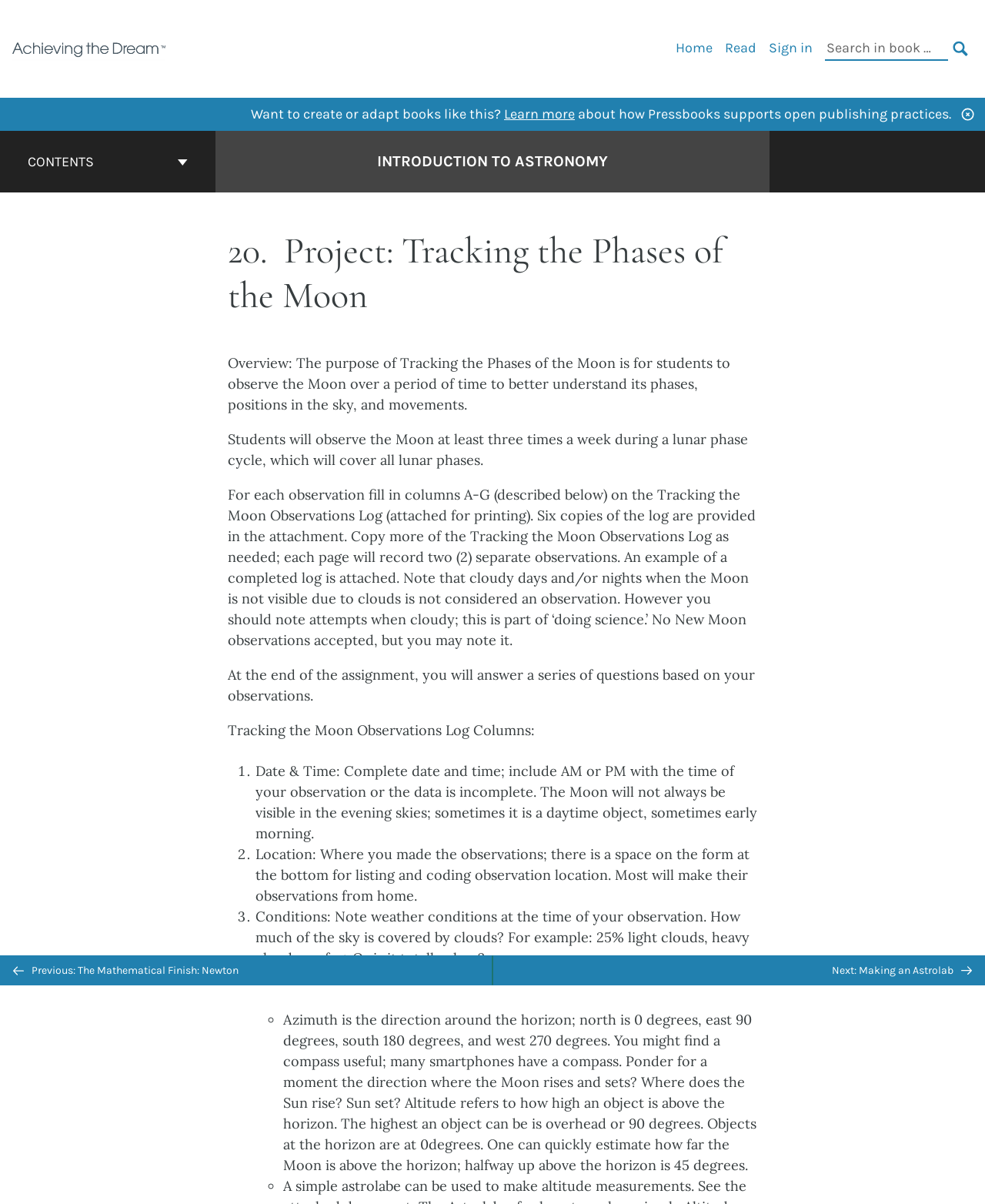Describe all the significant parts and information present on the webpage.

This webpage is an introduction to astronomy, specifically focusing on a project to track the phases of the moon. At the top left corner, there is a logo for "Achieving the Dream | OER Course Library" with a link to the website. Next to it, there is a primary navigation menu with links to "Home", "Read", "Sign in", and a search bar.

Below the navigation menu, there is a promotional text encouraging users to create or adapt books like this, with a link to learn more. On the right side of the page, there is a book contents navigation menu with a button to expand or collapse the menu. The menu includes a link to the cover page of "Introduction to Astronomy" and a heading for the current project, "Tracking the Phases of the Moon".

The main content of the page is divided into several sections. The first section provides an overview of the project, explaining that students will observe the moon at least three times a week during a lunar phase cycle and record their observations in a log. The log will include columns for date and time, location, conditions, azimuth, and altitude.

The following sections provide more details about each column in the log, including examples and explanations. There are also links to attachments, such as the tracking the moon observations log and an example of a completed log.

At the bottom of the page, there is a previous/next navigation menu with links to the previous and next pages in the book, as well as a button to go back to the top of the page.